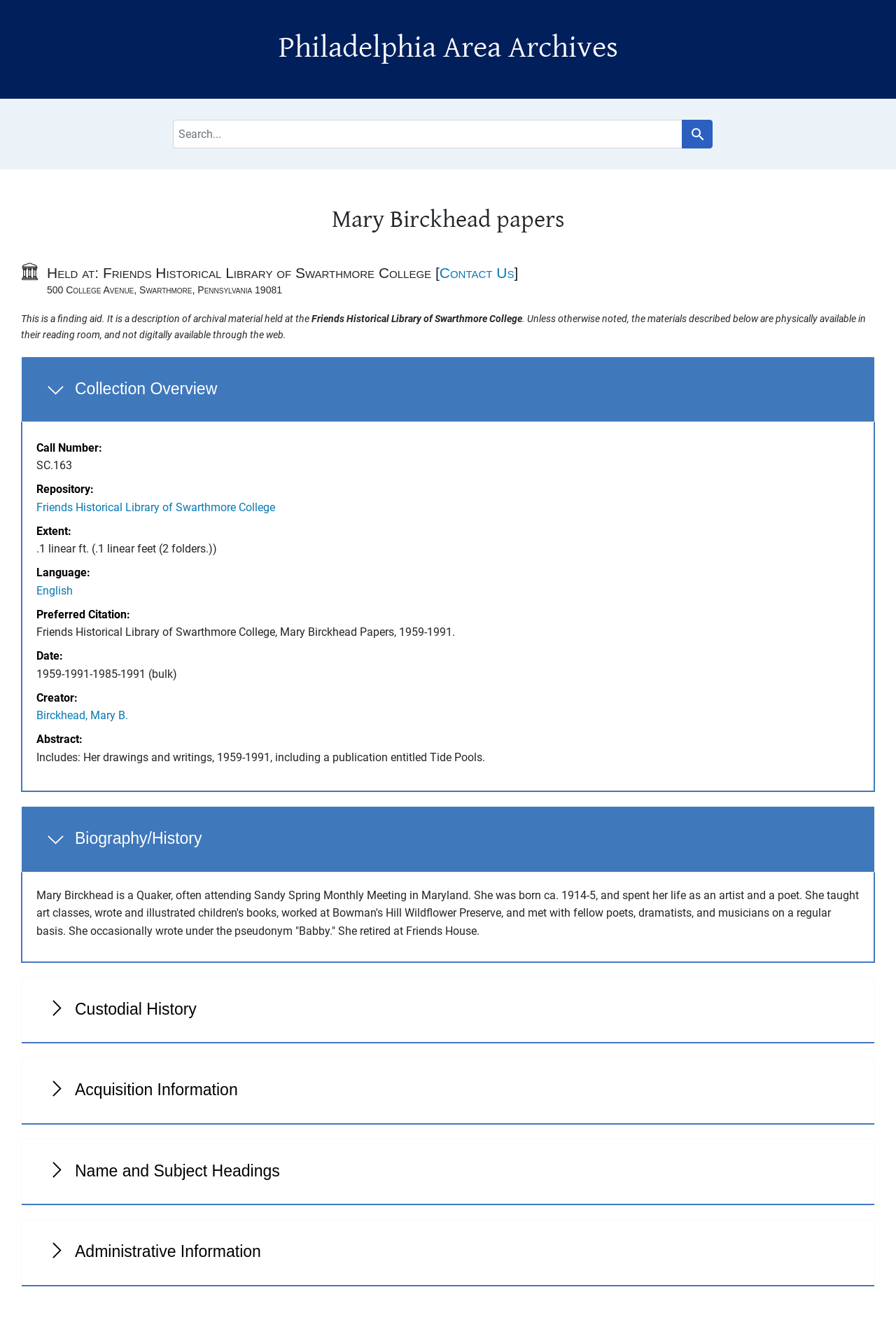Given the element description "Contact Us" in the screenshot, predict the bounding box coordinates of that UI element.

[0.49, 0.201, 0.574, 0.213]